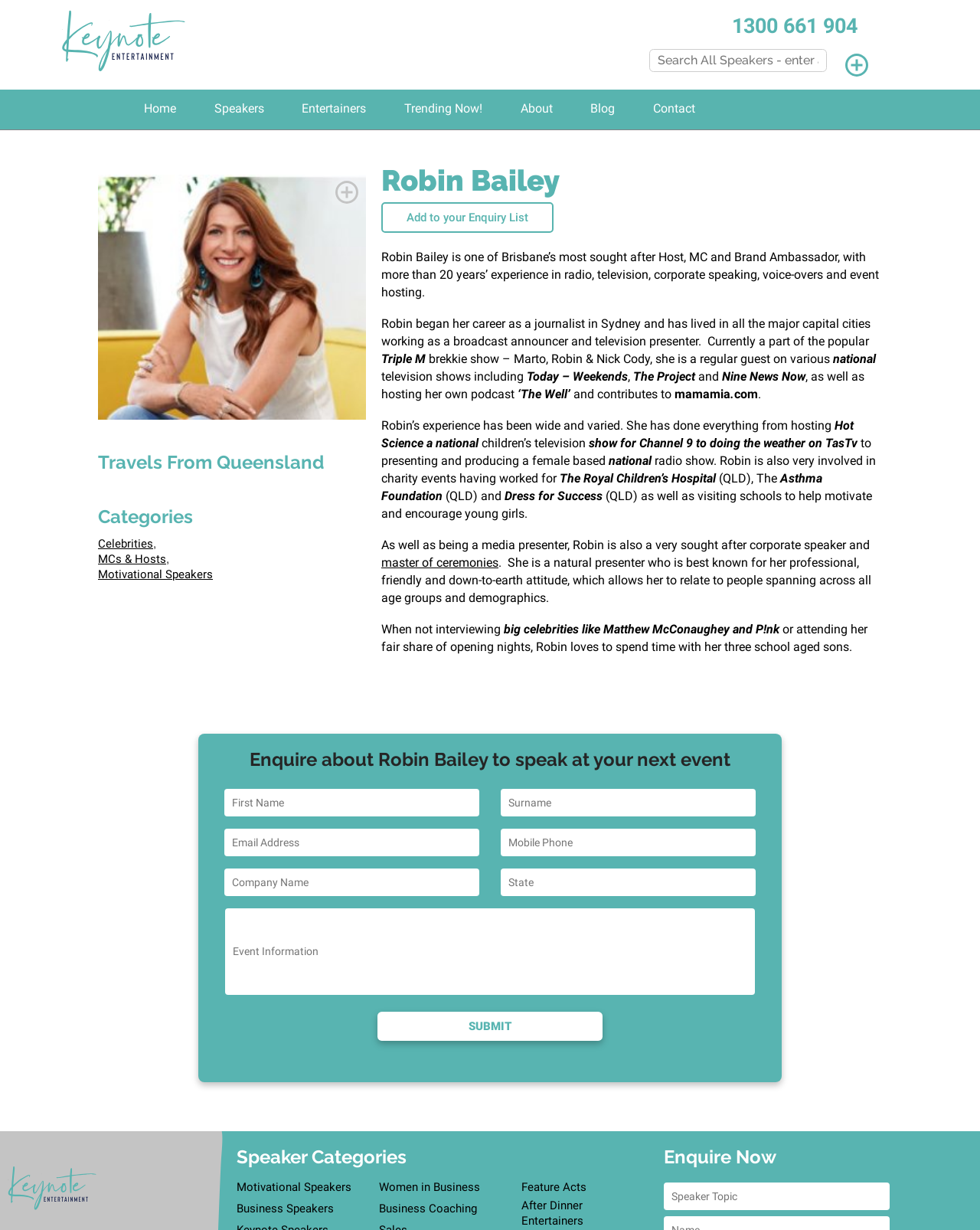Could you determine the bounding box coordinates of the clickable element to complete the instruction: "Submit the enquiry form"? Provide the coordinates as four float numbers between 0 and 1, i.e., [left, top, right, bottom].

[0.385, 0.822, 0.615, 0.846]